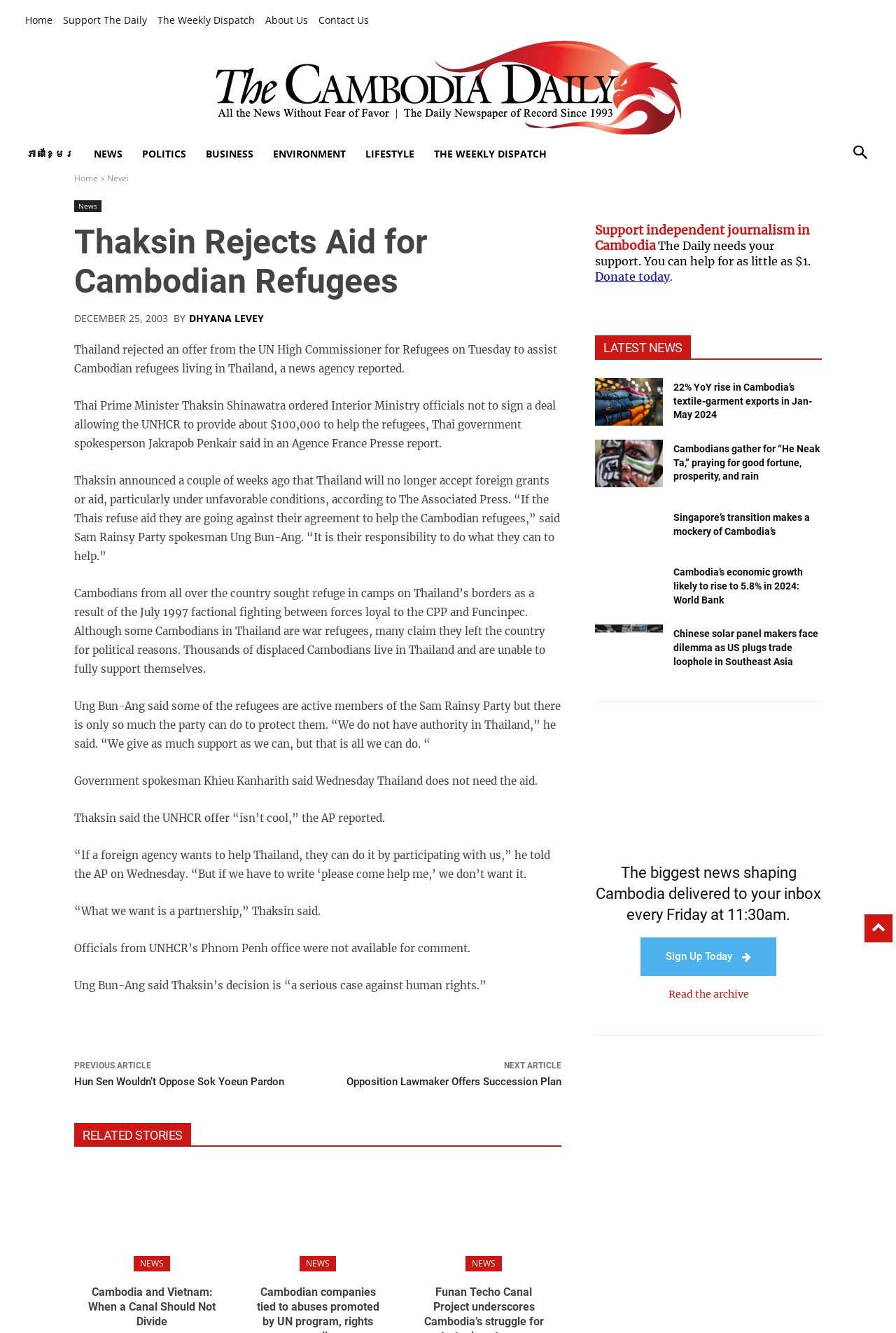Pinpoint the bounding box coordinates of the area that must be clicked to complete this instruction: "Read the news article 'Thaksin Rejects Aid for Cambodian Refugees'".

[0.083, 0.167, 0.627, 0.225]